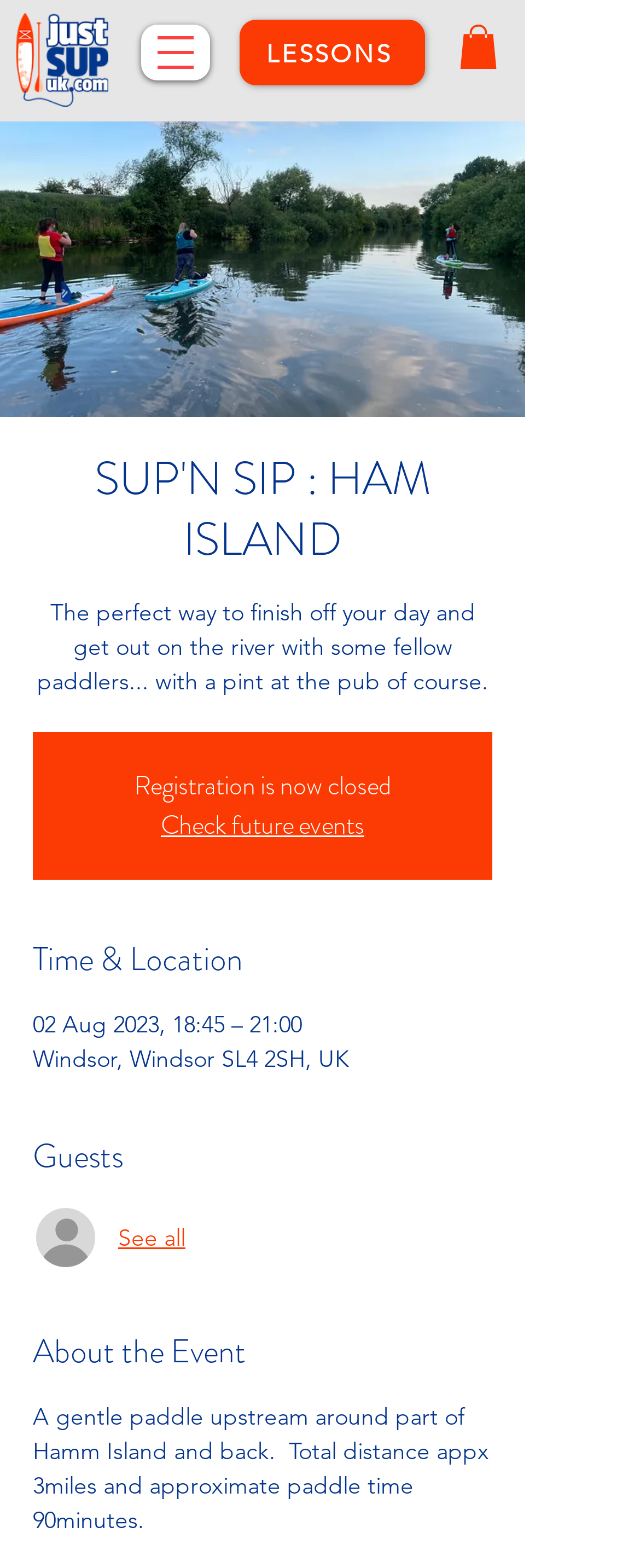What is the status of registration?
Give a comprehensive and detailed explanation for the question.

The status of registration is obtained from the static text element with the text 'Registration is now closed' which is located at the top of the webpage.